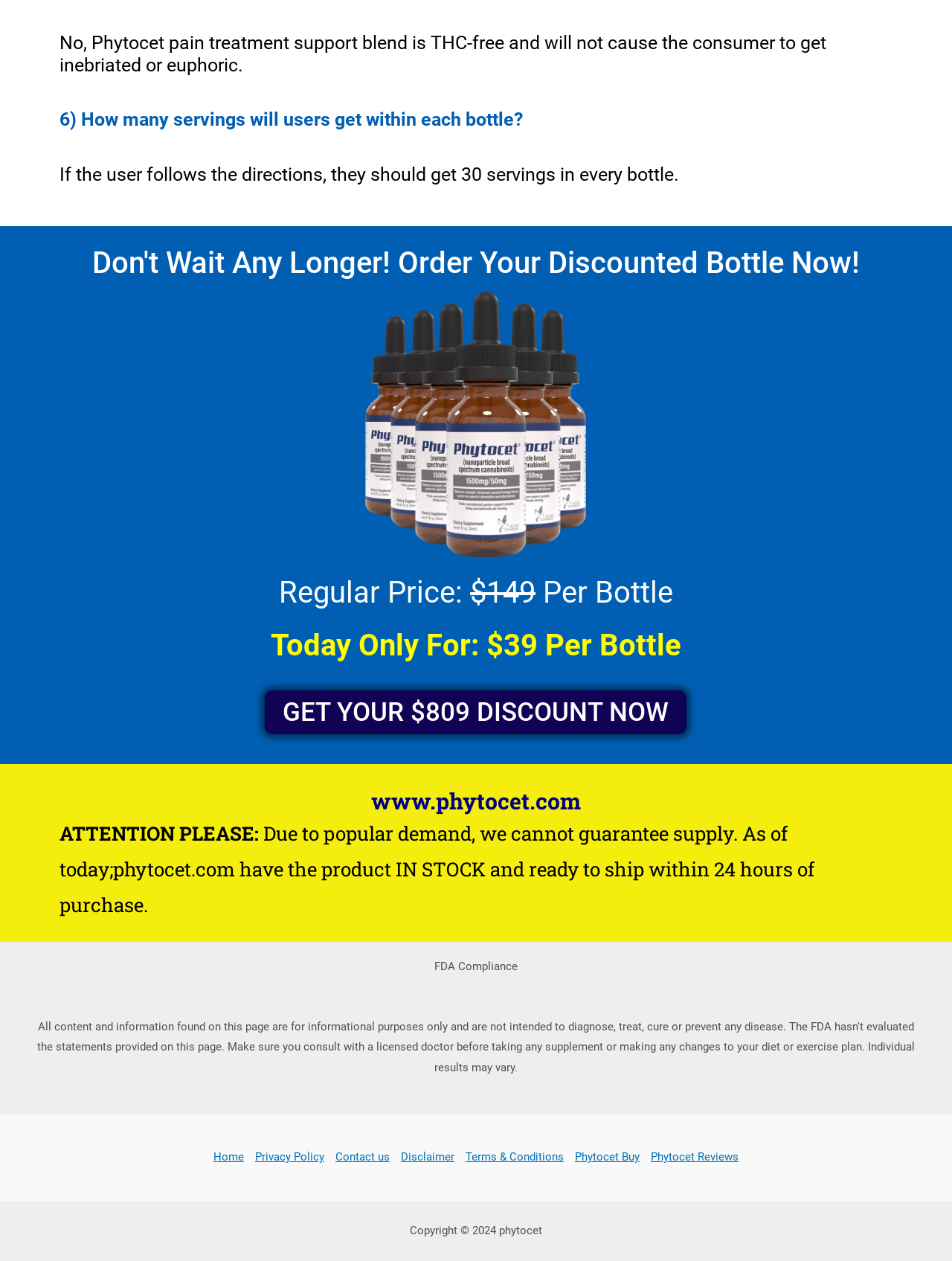Respond to the following question with a brief word or phrase:
What is the website's URL?

www.phytocet.com